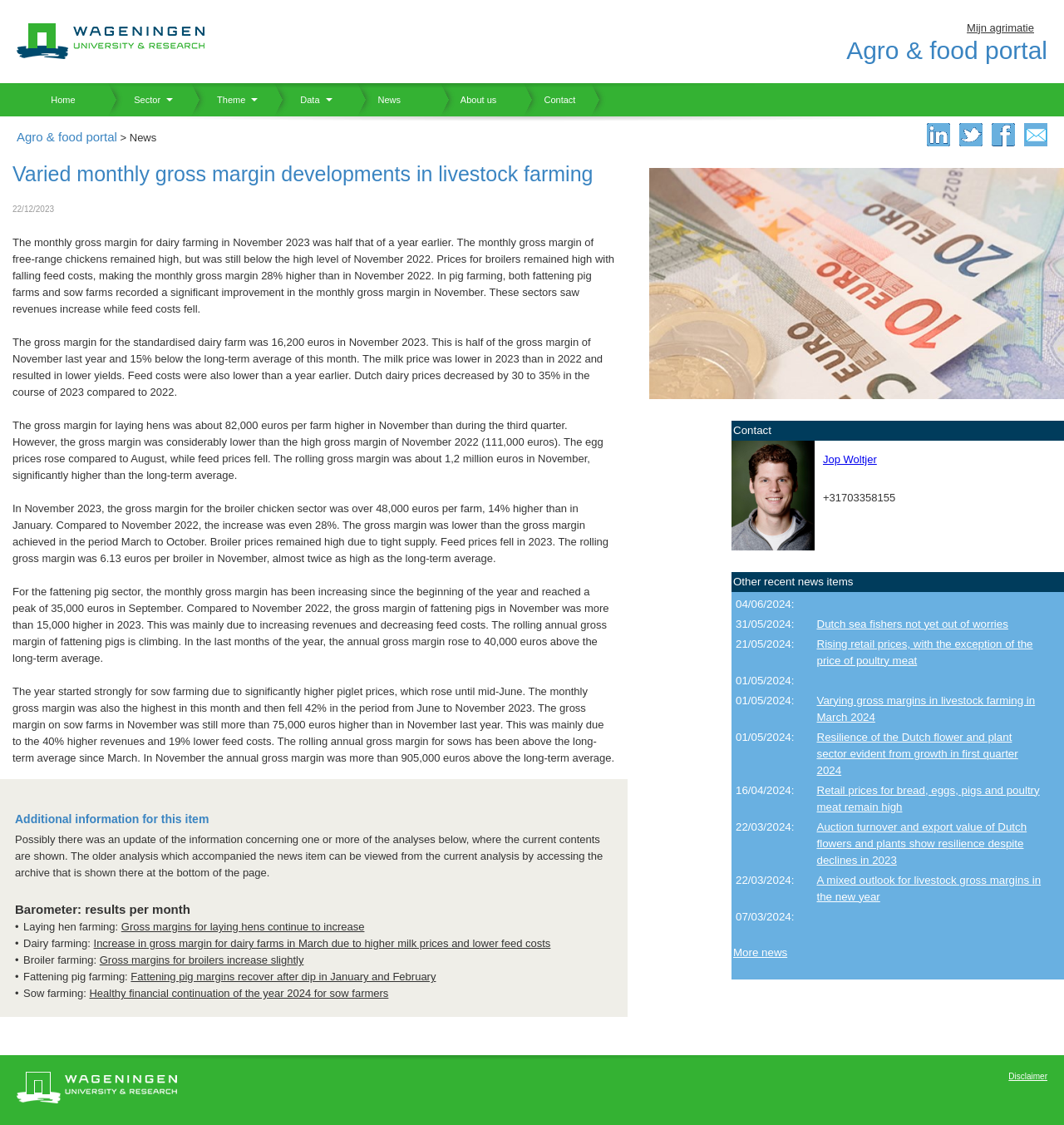Find the bounding box coordinates of the element I should click to carry out the following instruction: "View the 'Barometer: results per month' information".

[0.013, 0.786, 0.577, 0.891]